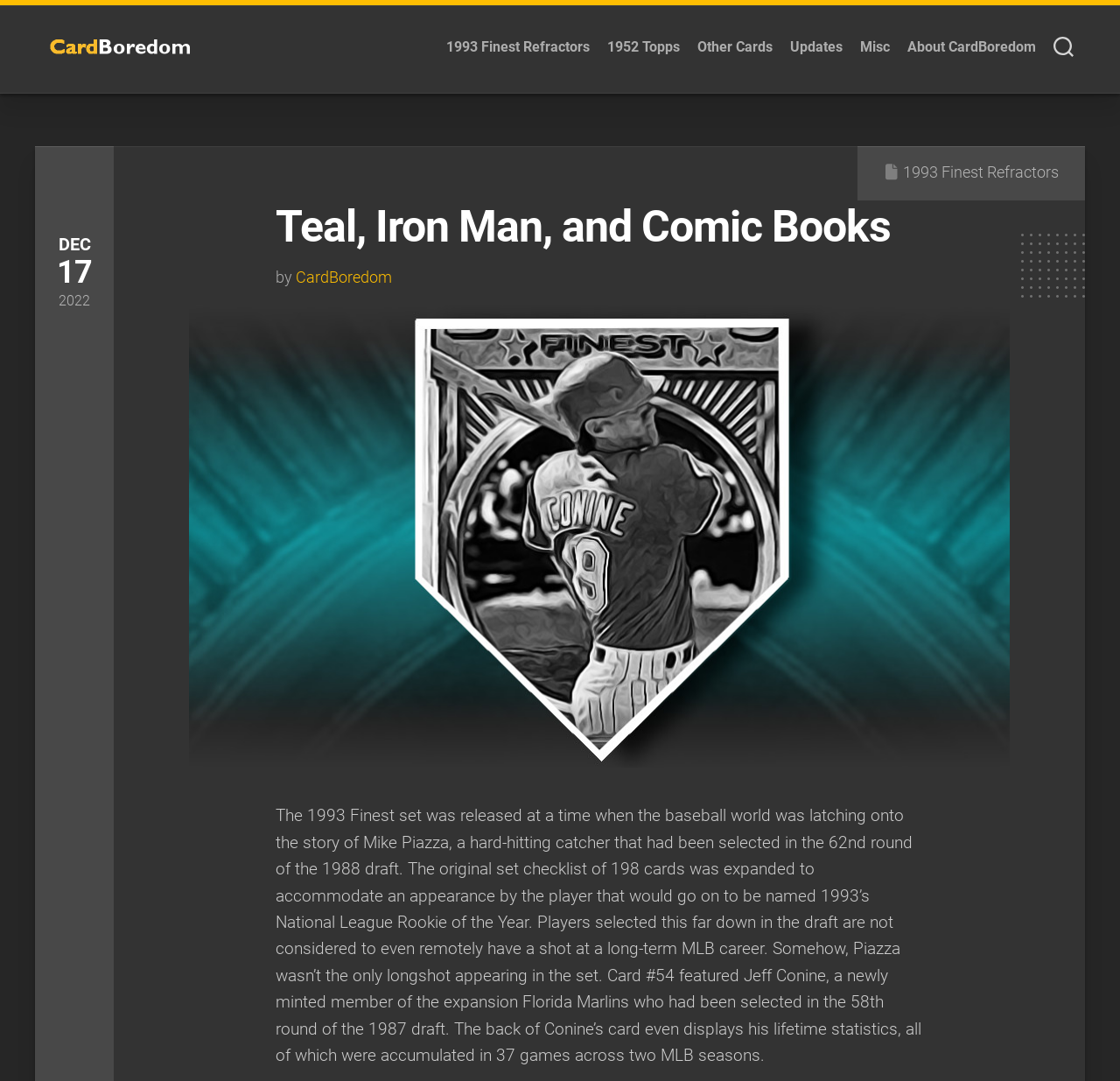Provide your answer in one word or a succinct phrase for the question: 
Who is the author of the blog post?

CardBoredom